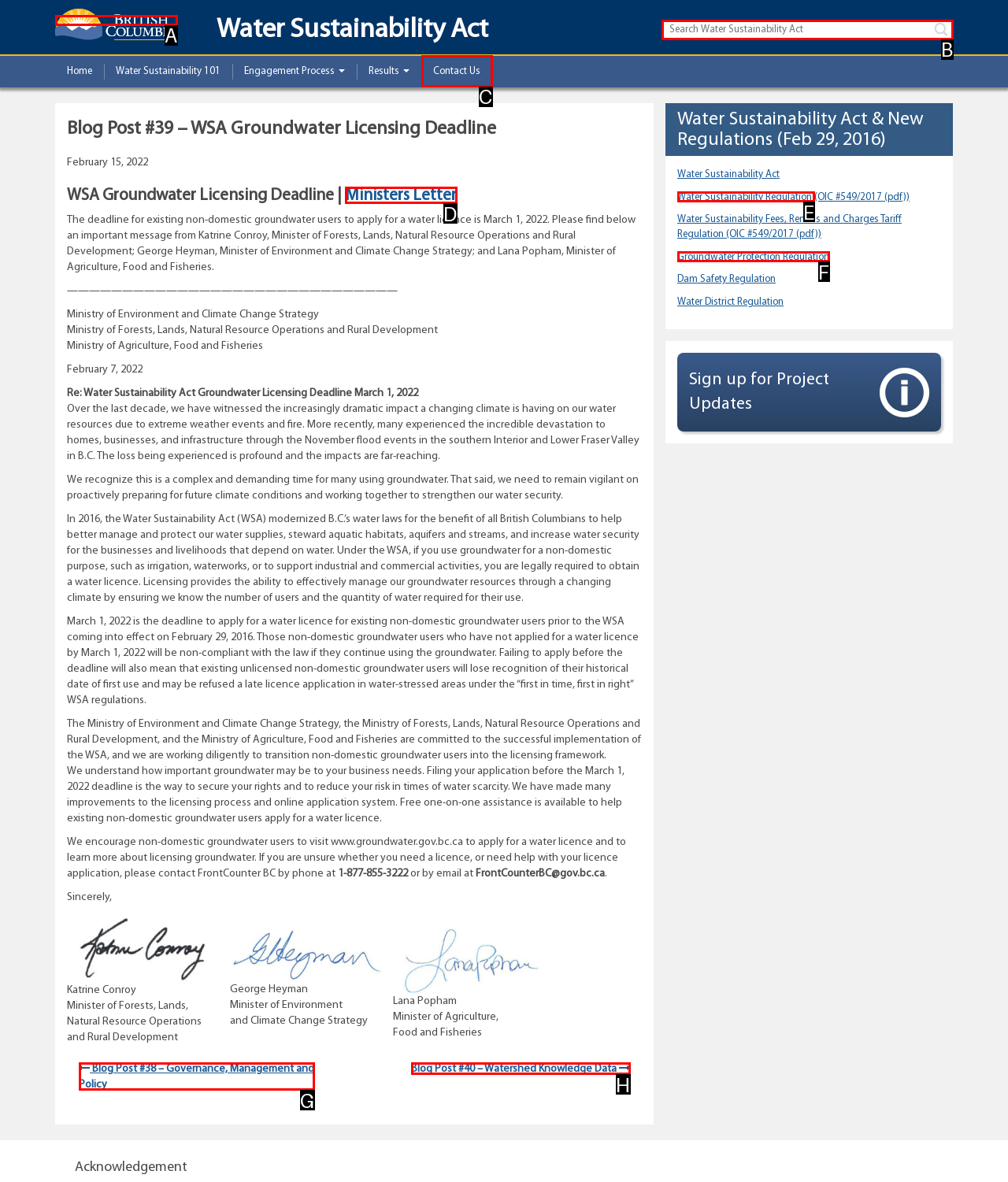Choose the letter that best represents the description: Cookie Policy. Provide the letter as your response.

None